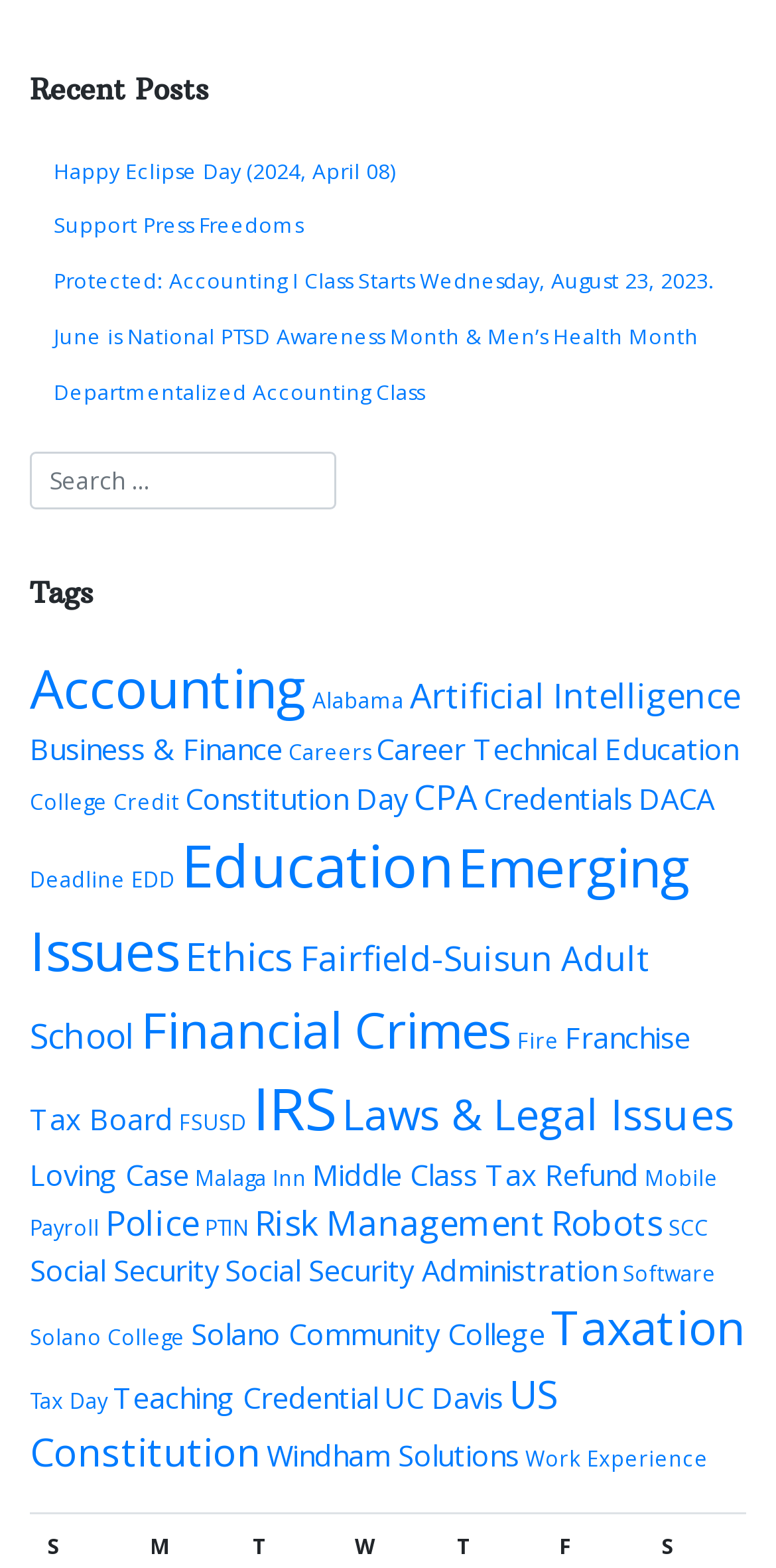What is the first post under 'Recent Posts'?
By examining the image, provide a one-word or phrase answer.

Happy Eclipse Day (2024, April 08)